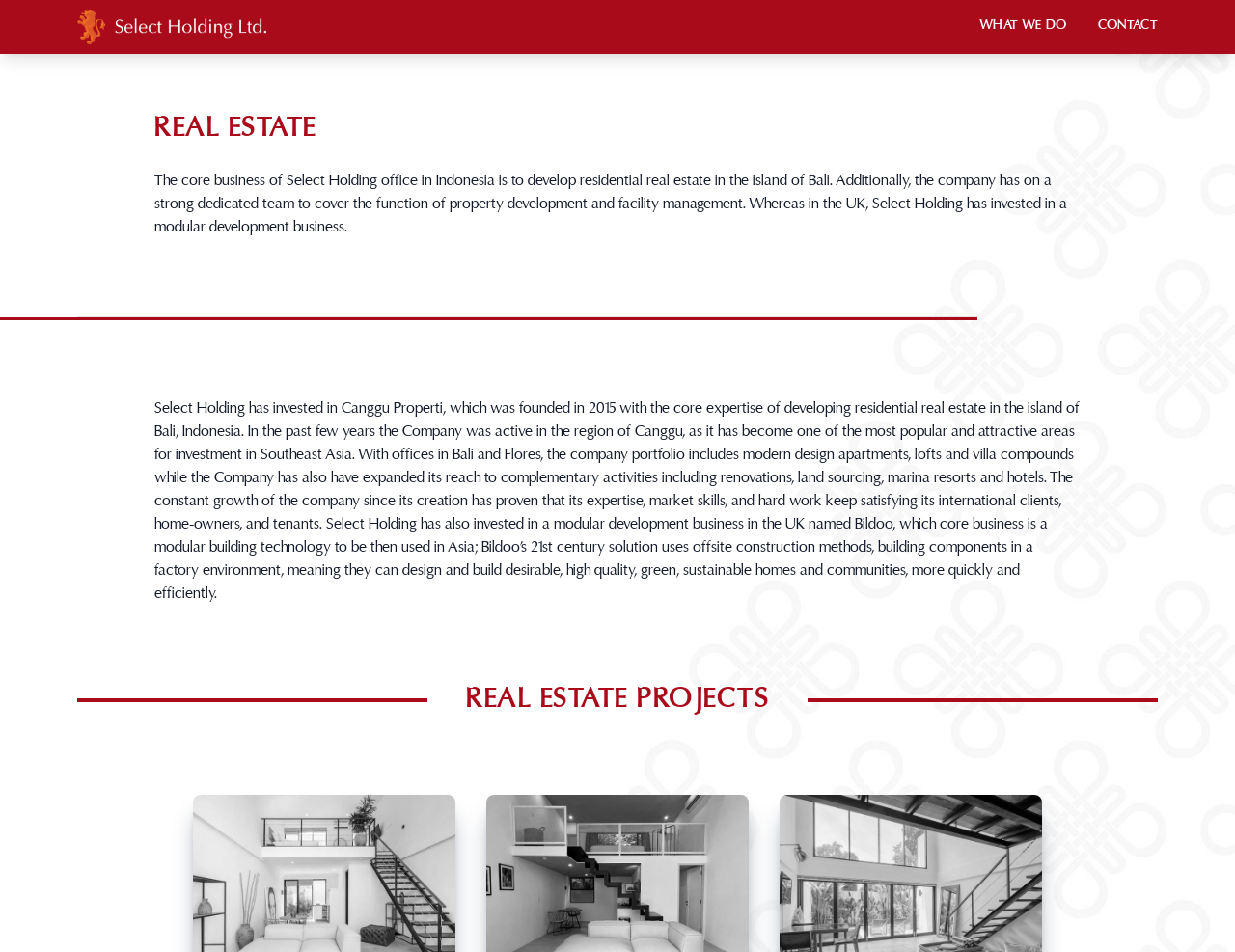Determine the bounding box for the UI element that matches this description: "What We Do".

[0.793, 0.008, 0.864, 0.049]